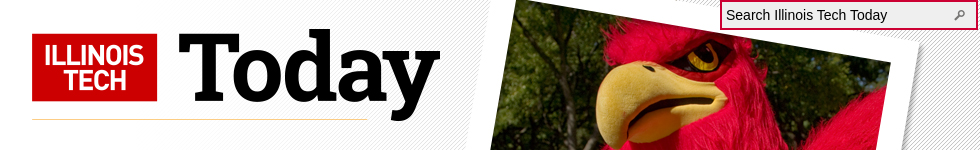Please provide a detailed answer to the question below by examining the image:
What is the purpose of the search bar?

The question asks about the purpose of the search bar in the image. According to the caption, the search bar is labeled 'Search Illinois Tech Today' and is located in the upper right corner, which suggests that its purpose is to invite users to explore more content related to Illinois Tech Today.